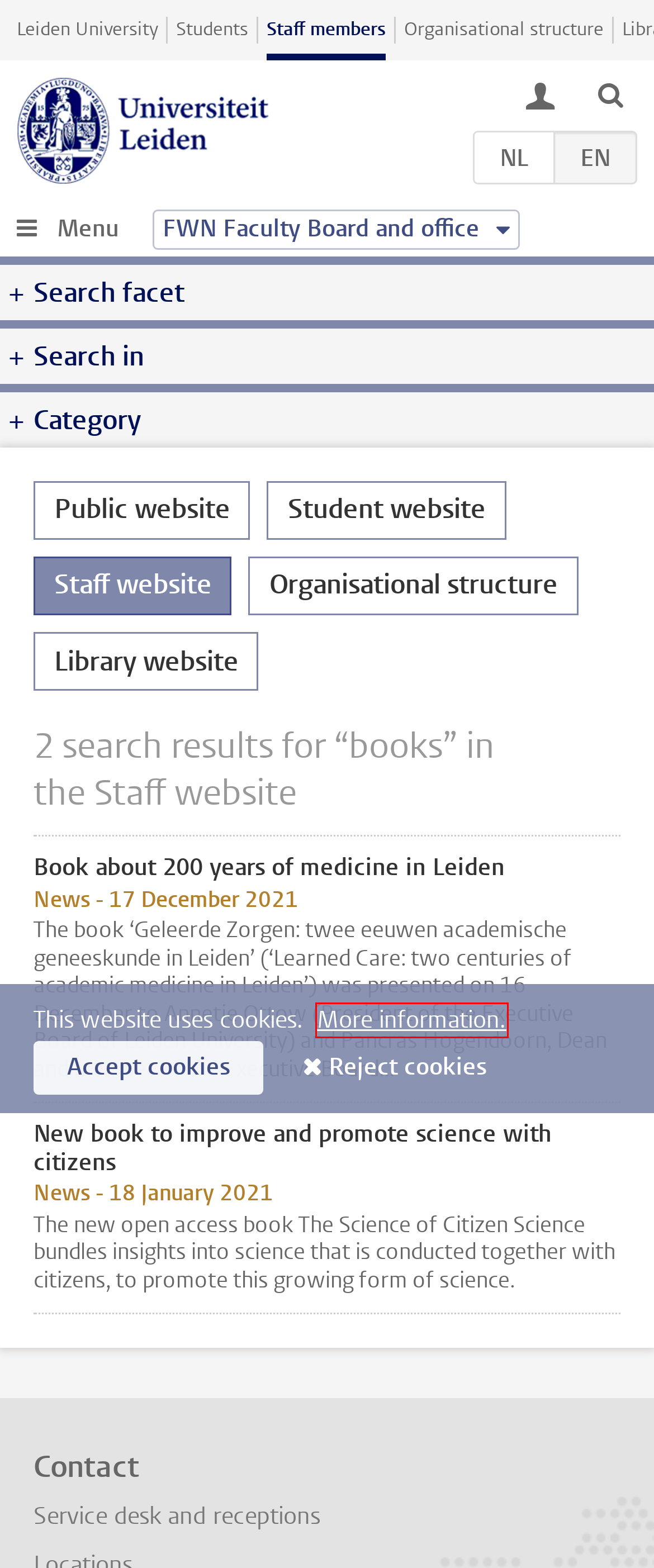You are provided with a screenshot of a webpage that has a red bounding box highlighting a UI element. Choose the most accurate webpage description that matches the new webpage after clicking the highlighted element. Here are your choices:
A. Home - Leiden University
B. Staff newsletter
C. Leiden University Libraries - Leiden University
D. Vacancies - Leiden University
E. University website - Disclaimer - Leiden University
F. Zoeken - Universiteit Leiden
G. Cookies - Leiden University
H. Organisational structure - Leiden University

G